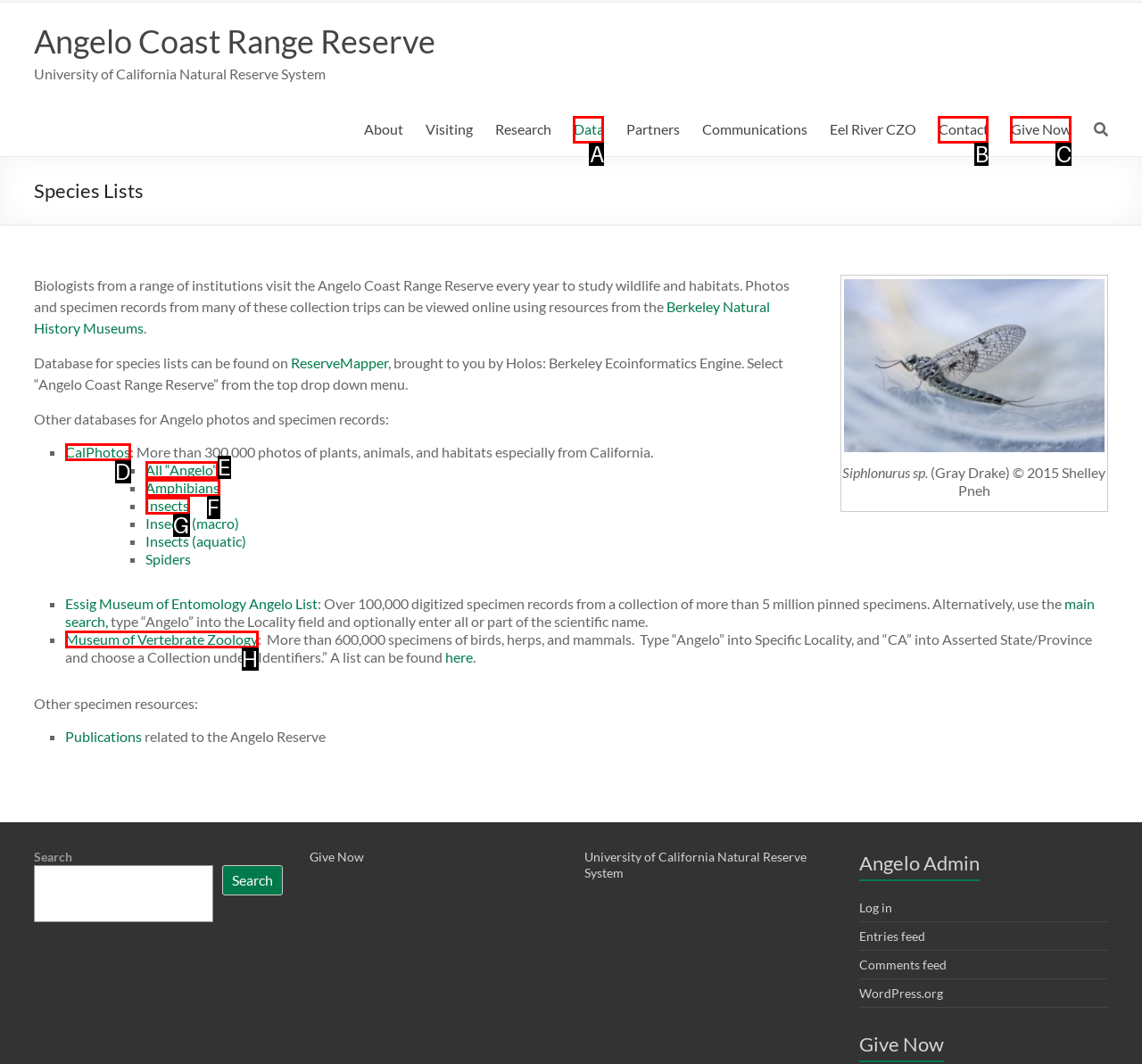From the given choices, identify the element that matches: Give Now
Answer with the letter of the selected option.

C